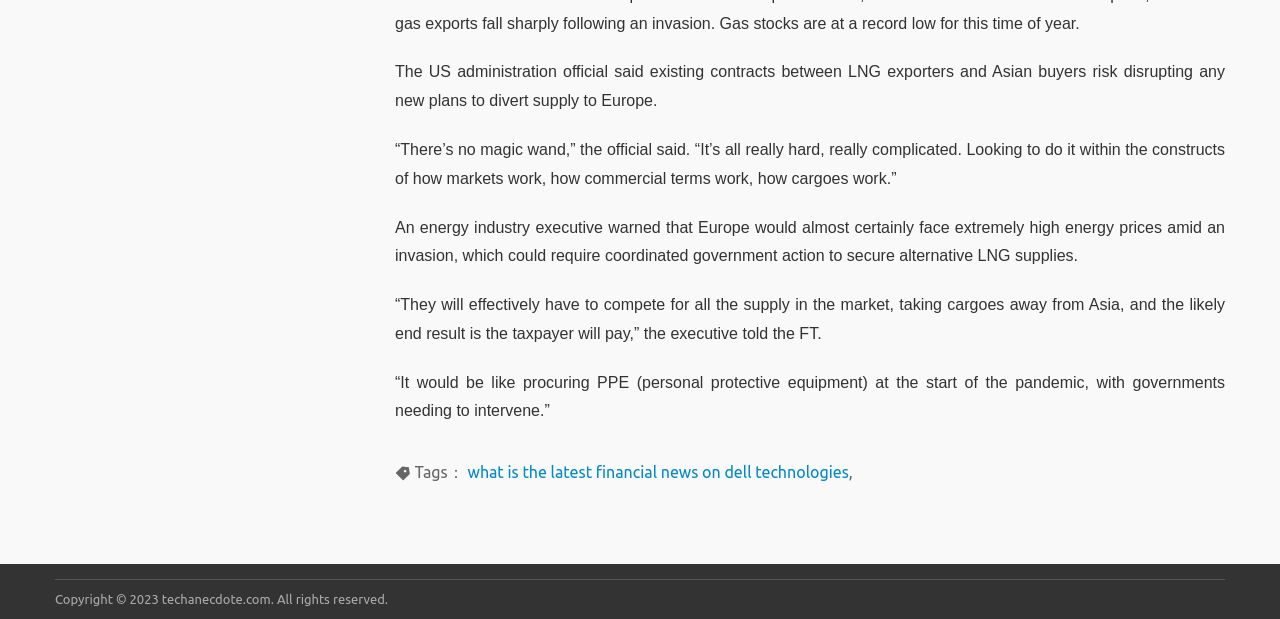What is the copyright notice at the bottom of the webpage?
Examine the webpage screenshot and provide an in-depth answer to the question.

The webpage has a copyright notice at the bottom, which is displayed in the StaticText element with ID 304, stating that the content is copyrighted by techanecdote.com in 2023.